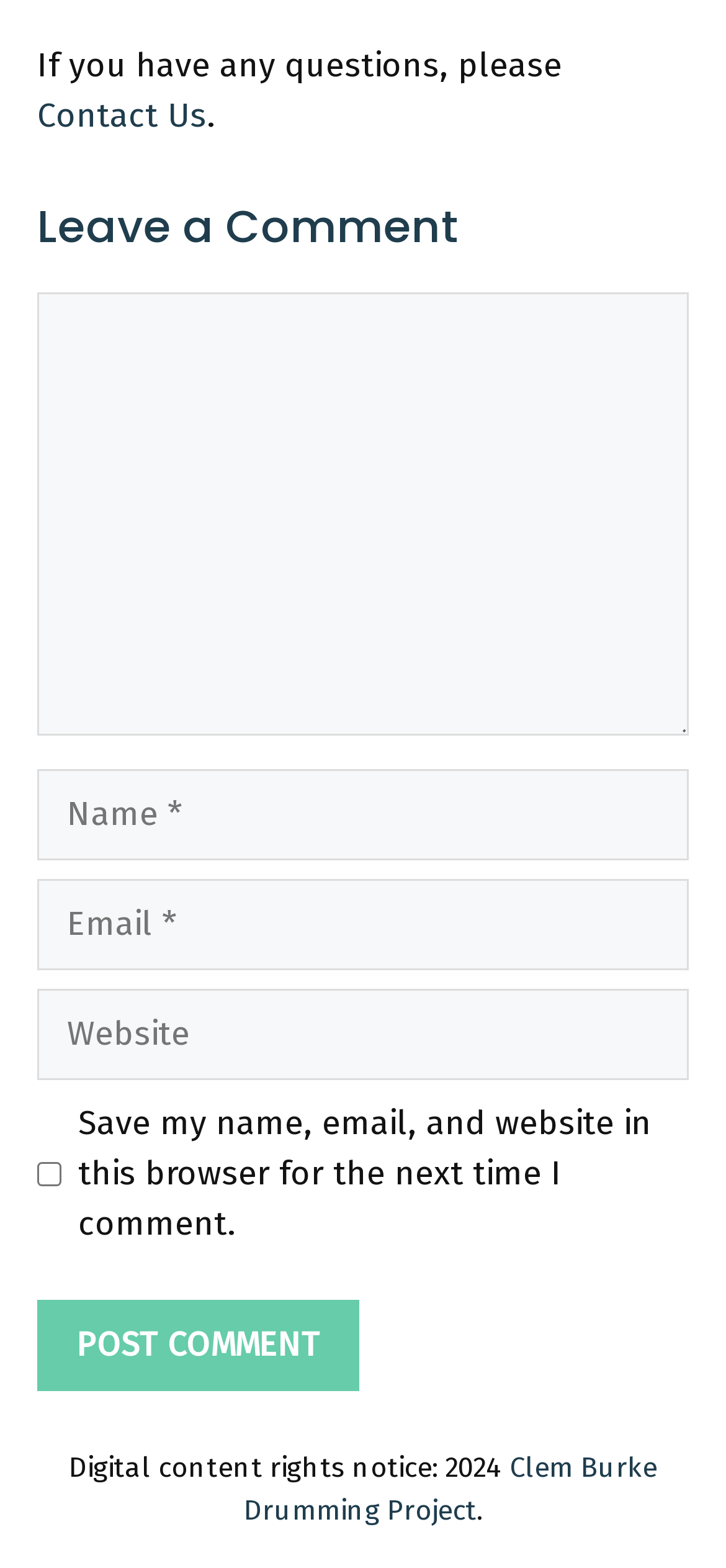Please identify the coordinates of the bounding box for the clickable region that will accomplish this instruction: "Click Contact Us".

[0.051, 0.06, 0.285, 0.087]